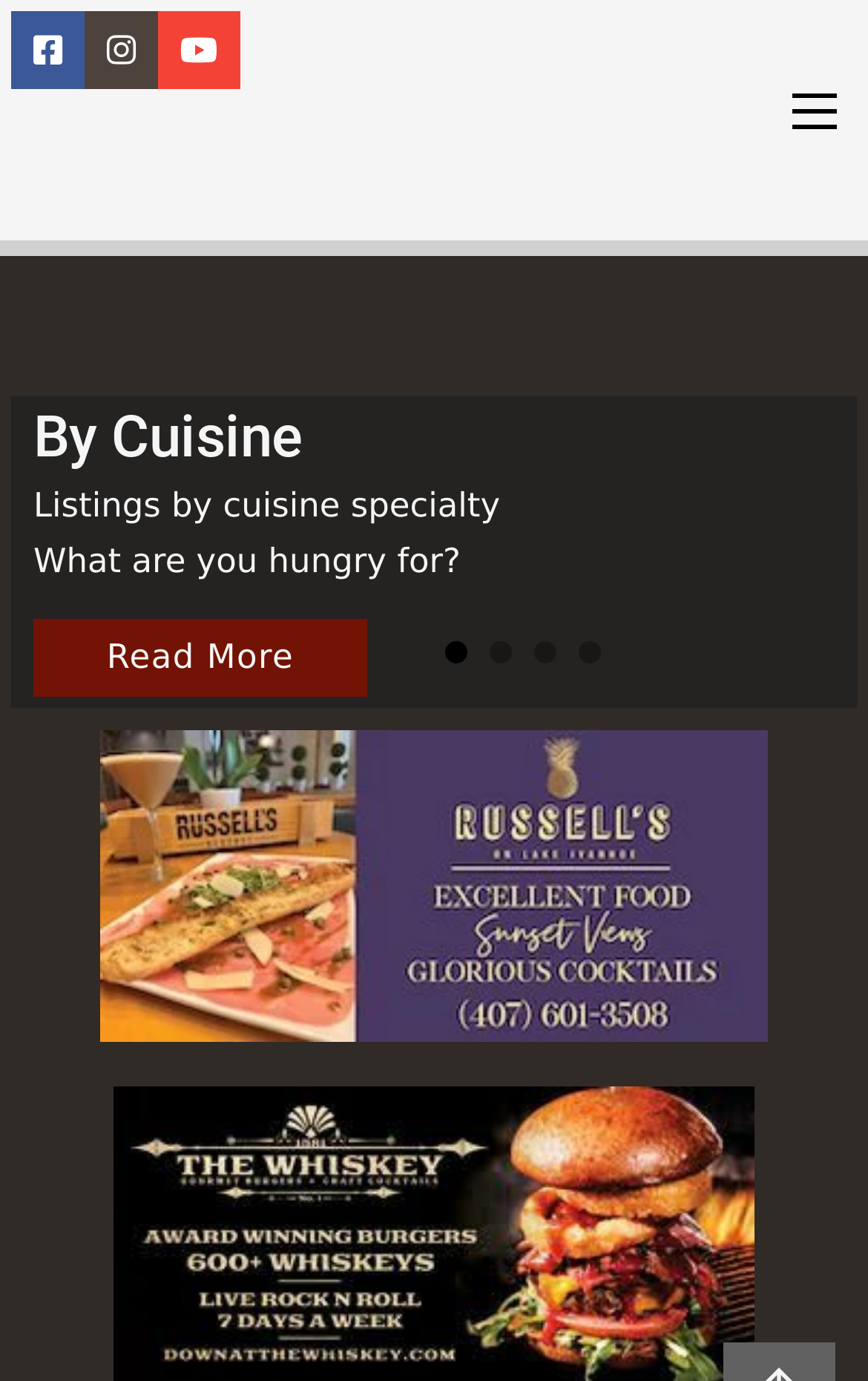What is the text on the top-left corner of the webpage?
Answer the question with a single word or phrase by looking at the picture.

Taco Bell is forbidden to use the phrase Taco Tuesday; so are you